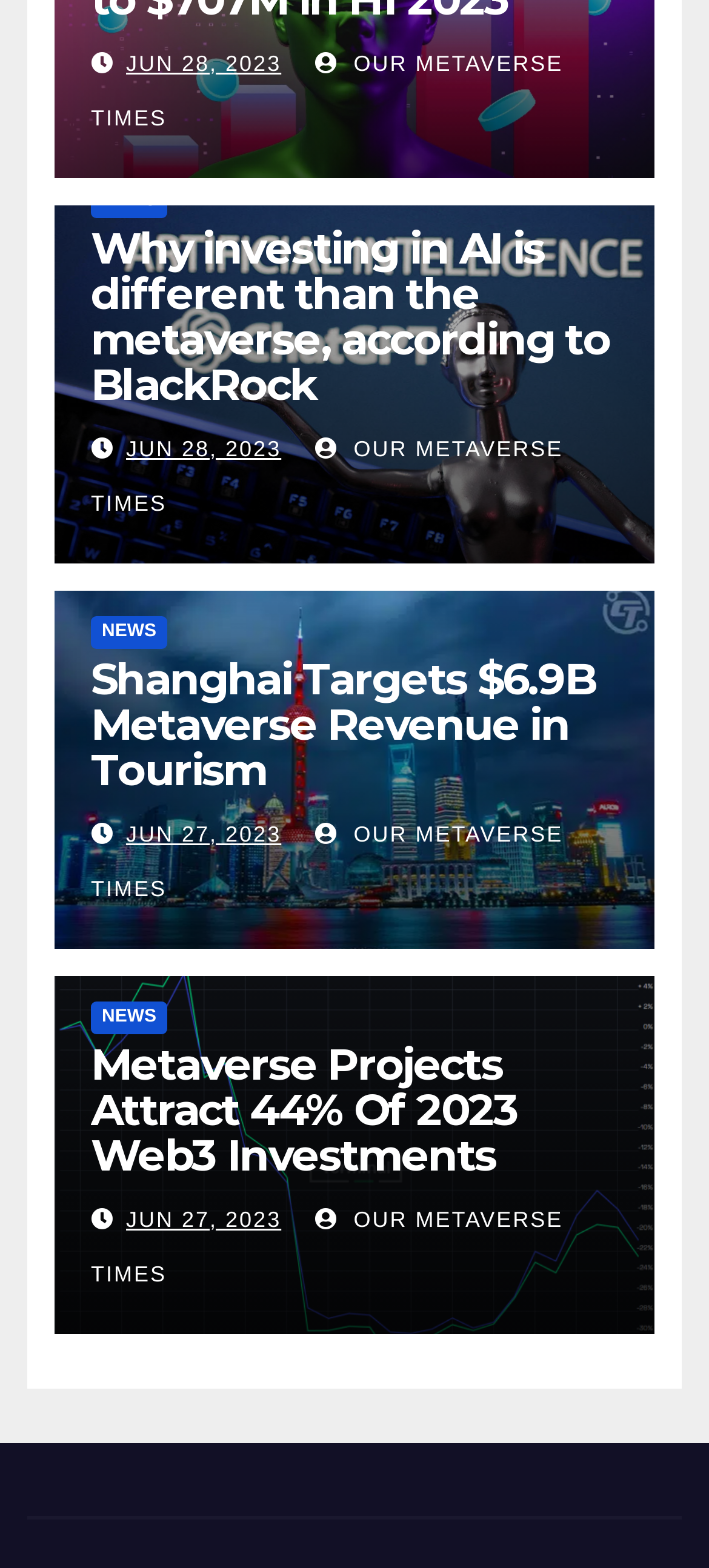Identify the bounding box of the UI component described as: "News".

[0.128, 0.638, 0.236, 0.659]